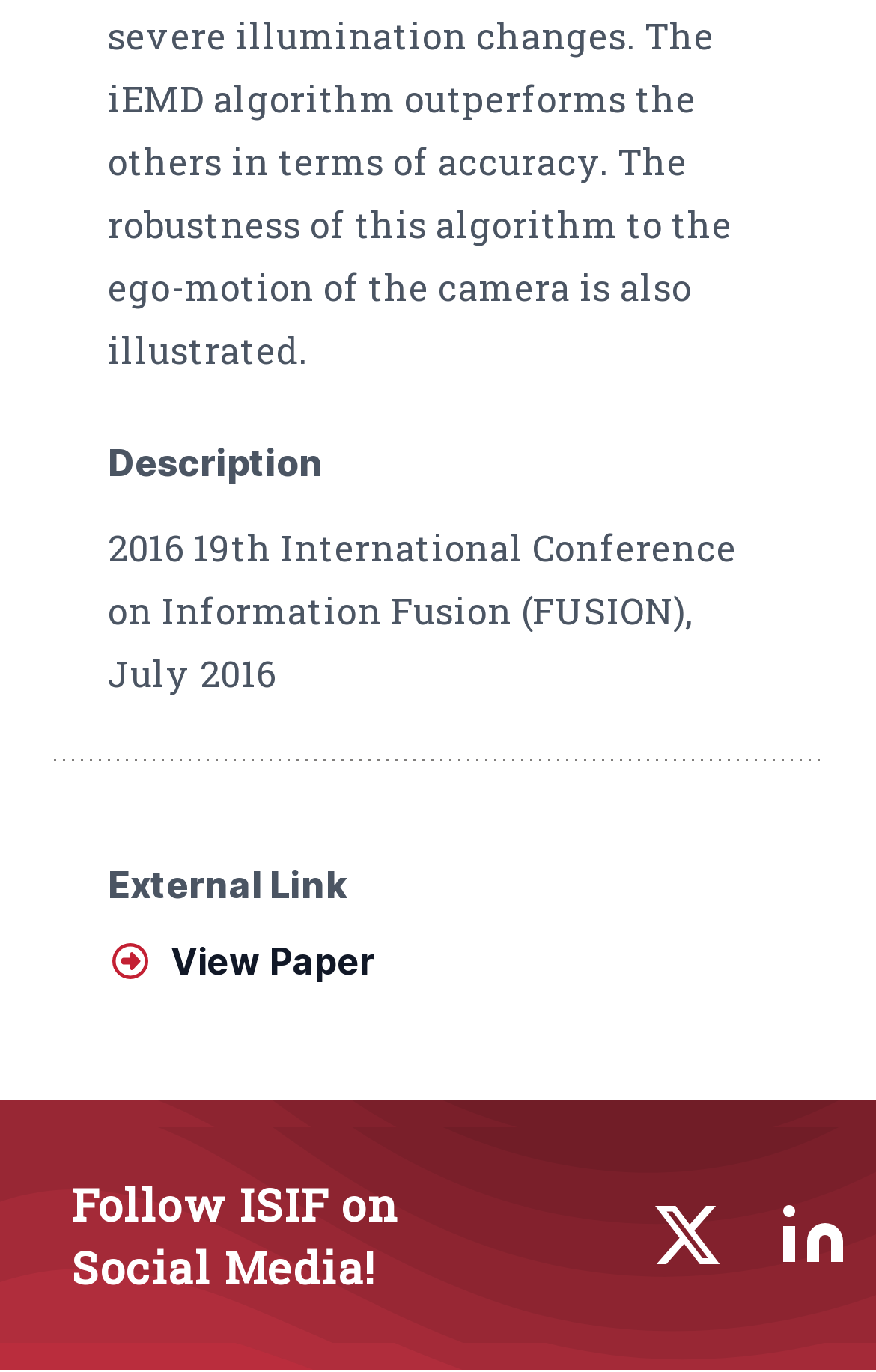Using the provided element description: "title="LinkedIn"", determine the bounding box coordinates of the corresponding UI element in the screenshot.

[0.877, 0.854, 0.979, 0.946]